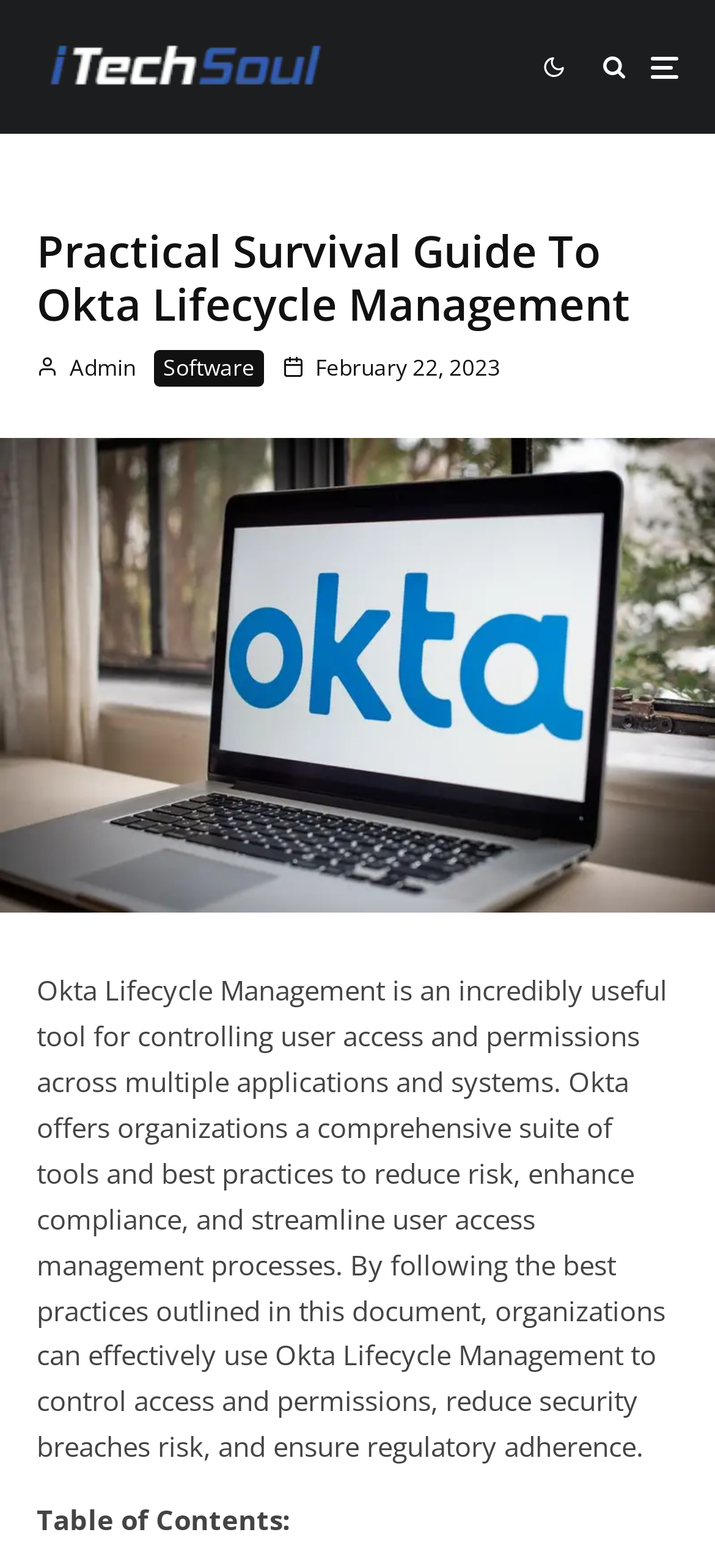What is the date of the article?
Refer to the image and provide a concise answer in one word or phrase.

February 22, 2023